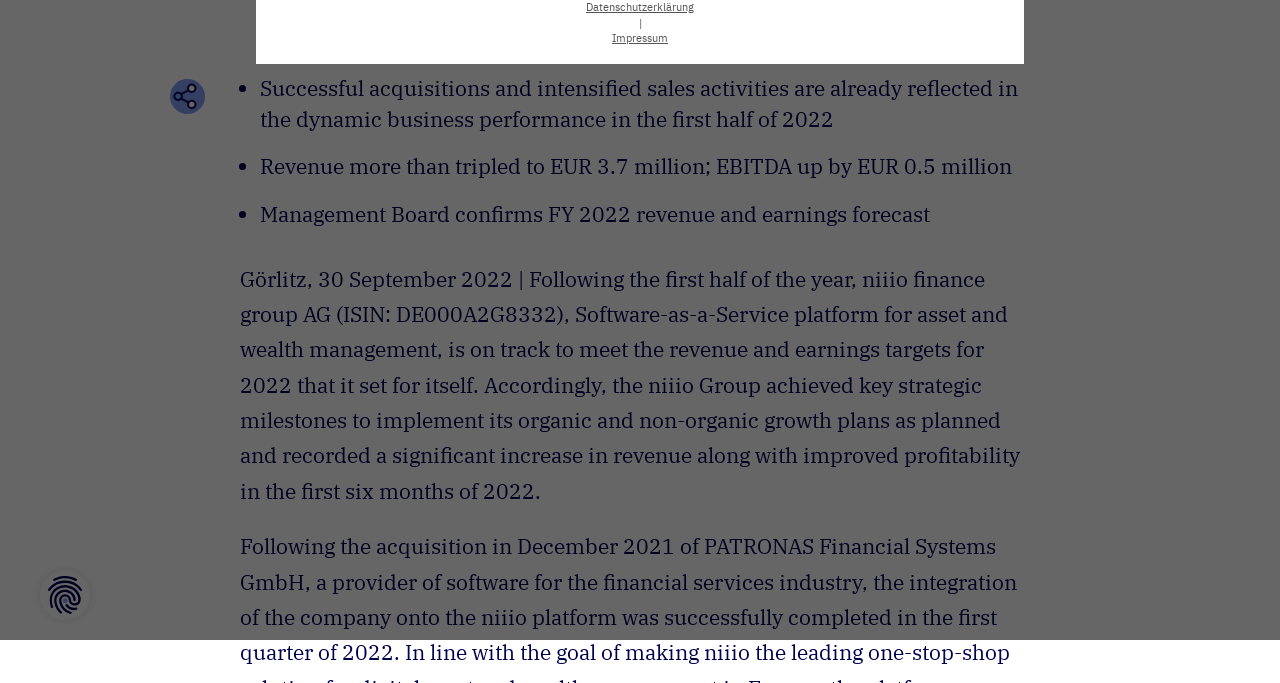Using the format (top-left x, top-left y, bottom-right x, bottom-right y), provide the bounding box coordinates for the described UI element. All values should be floating point numbers between 0 and 1: Impressum

[0.2, 0.046, 0.8, 0.069]